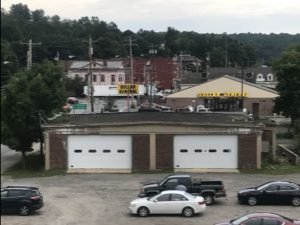Explain the content of the image in detail.

The image captures a scenic view of a small-town area featuring a mix of commercial and residential buildings. In the foreground, a brick structure with three garage doors stands prominently, suggesting a historical or utilitarian purpose. Behind it, various buildings are visible, including a diner or restaurant with a bright yellow sign, and another establishment labeled "Dollar General," indicating a vibrant local economy. The background is filled with lush green hills, adding to the picturesque quality of the scene. Several parked cars are visible in the foreground, hinting at the activity and accessibility of the area. This image evokes a sense of community and showcases the blend of everyday life in a charming town.